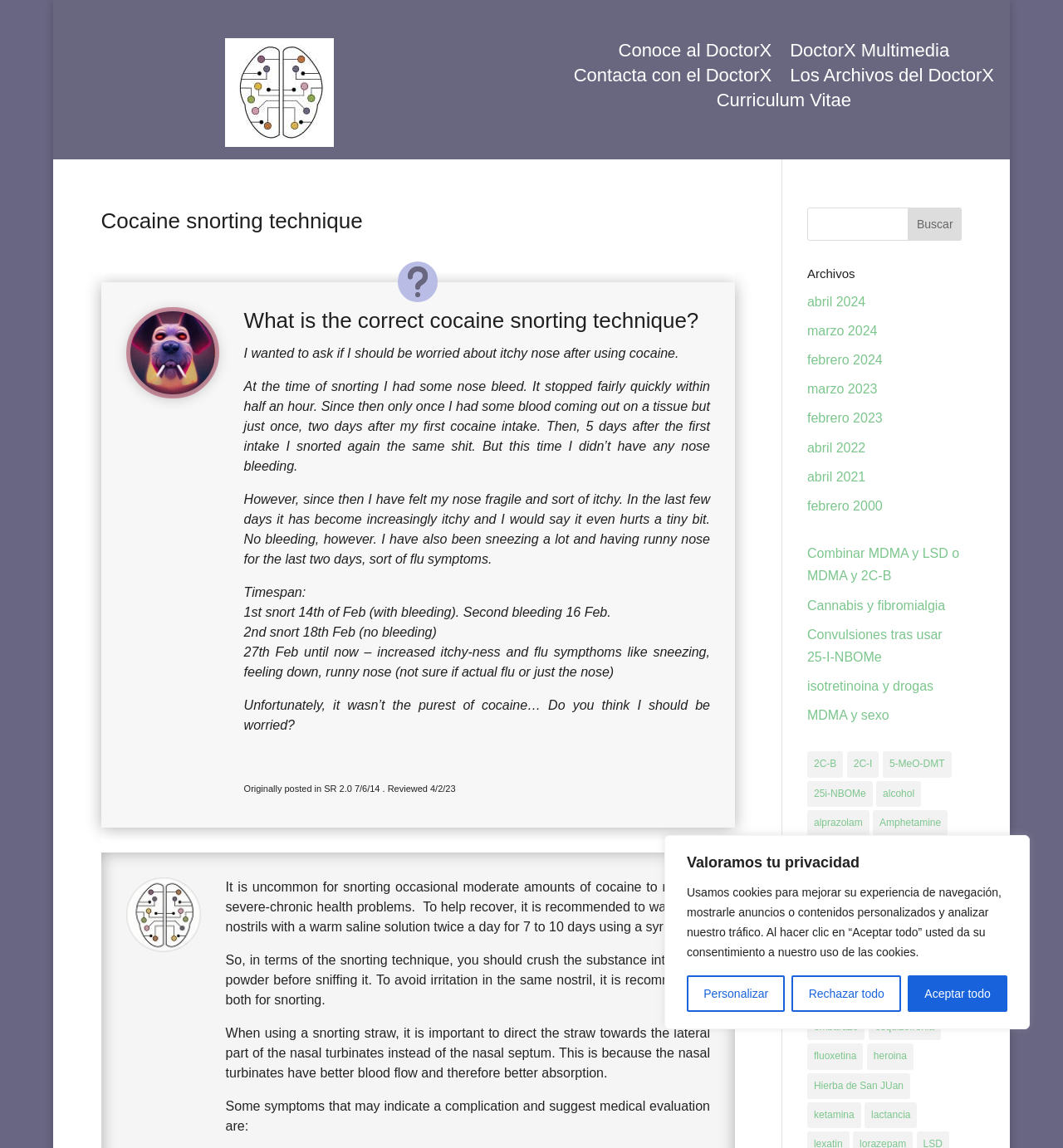Kindly provide the bounding box coordinates of the section you need to click on to fulfill the given instruction: "Search for something".

[0.759, 0.181, 0.905, 0.21]